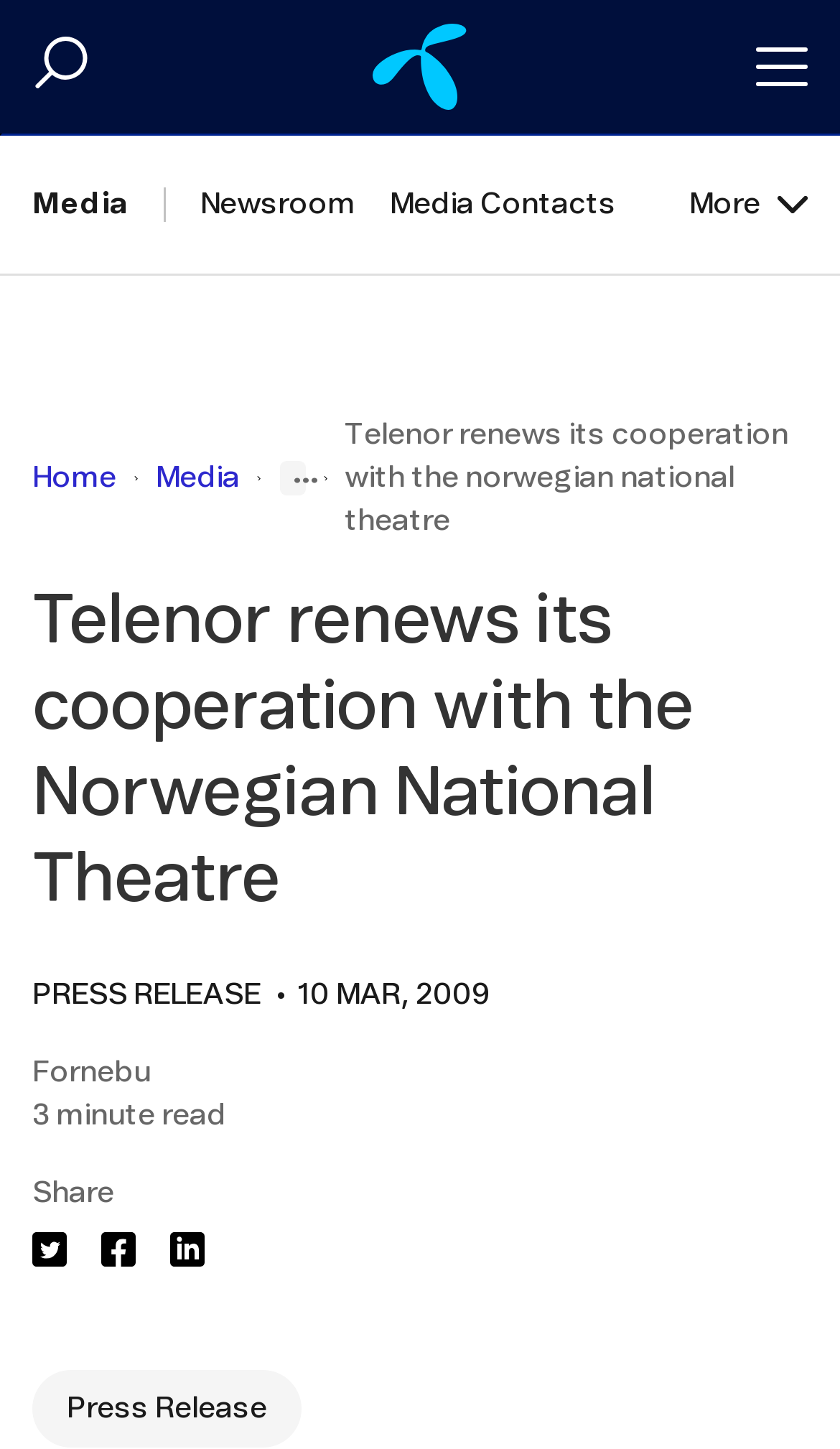What is the location mentioned in the article? Using the information from the screenshot, answer with a single word or phrase.

Fornebu